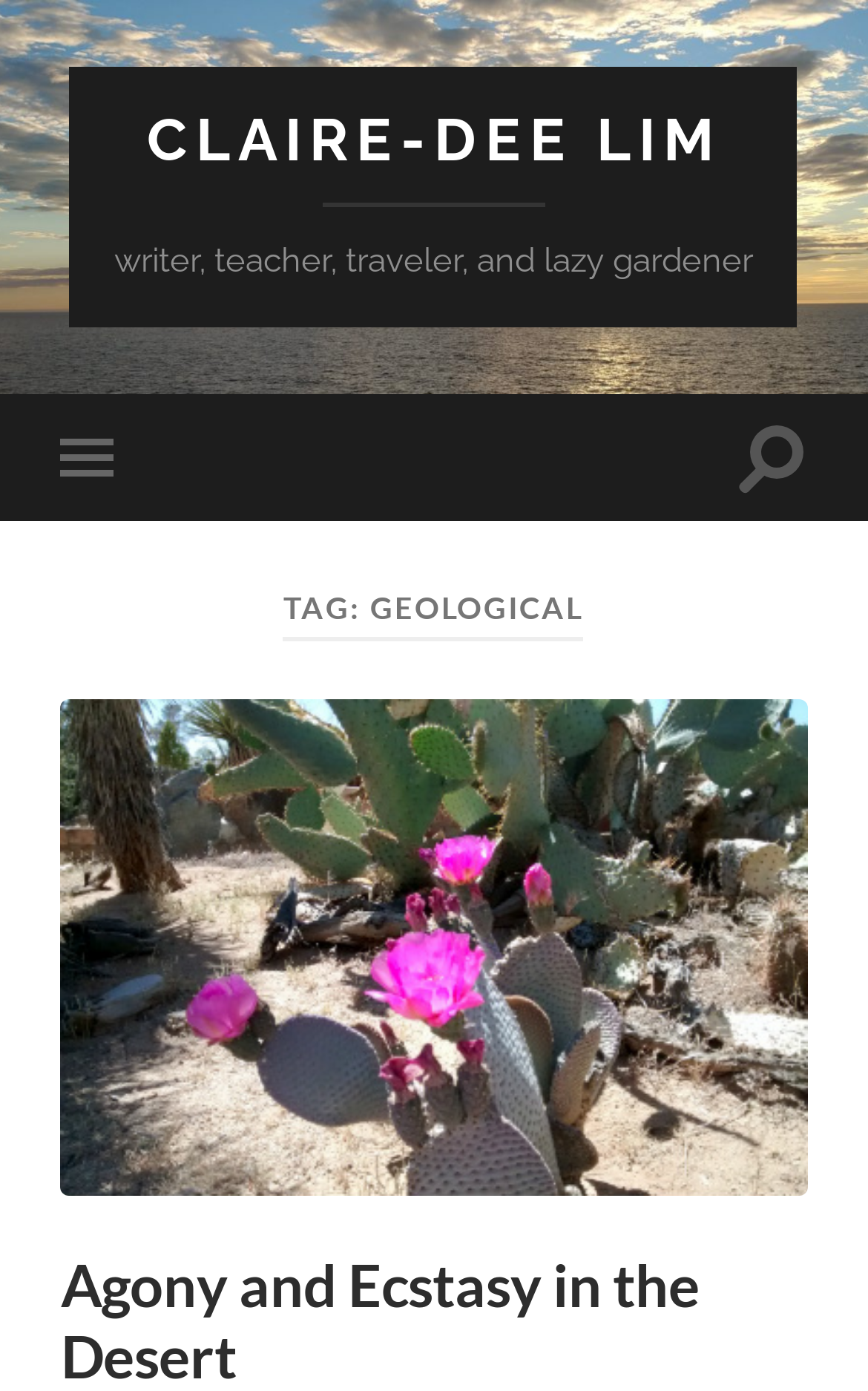Identify the bounding box coordinates for the UI element described as follows: "aria-label="Open menu"". Ensure the coordinates are four float numbers between 0 and 1, formatted as [left, top, right, bottom].

None